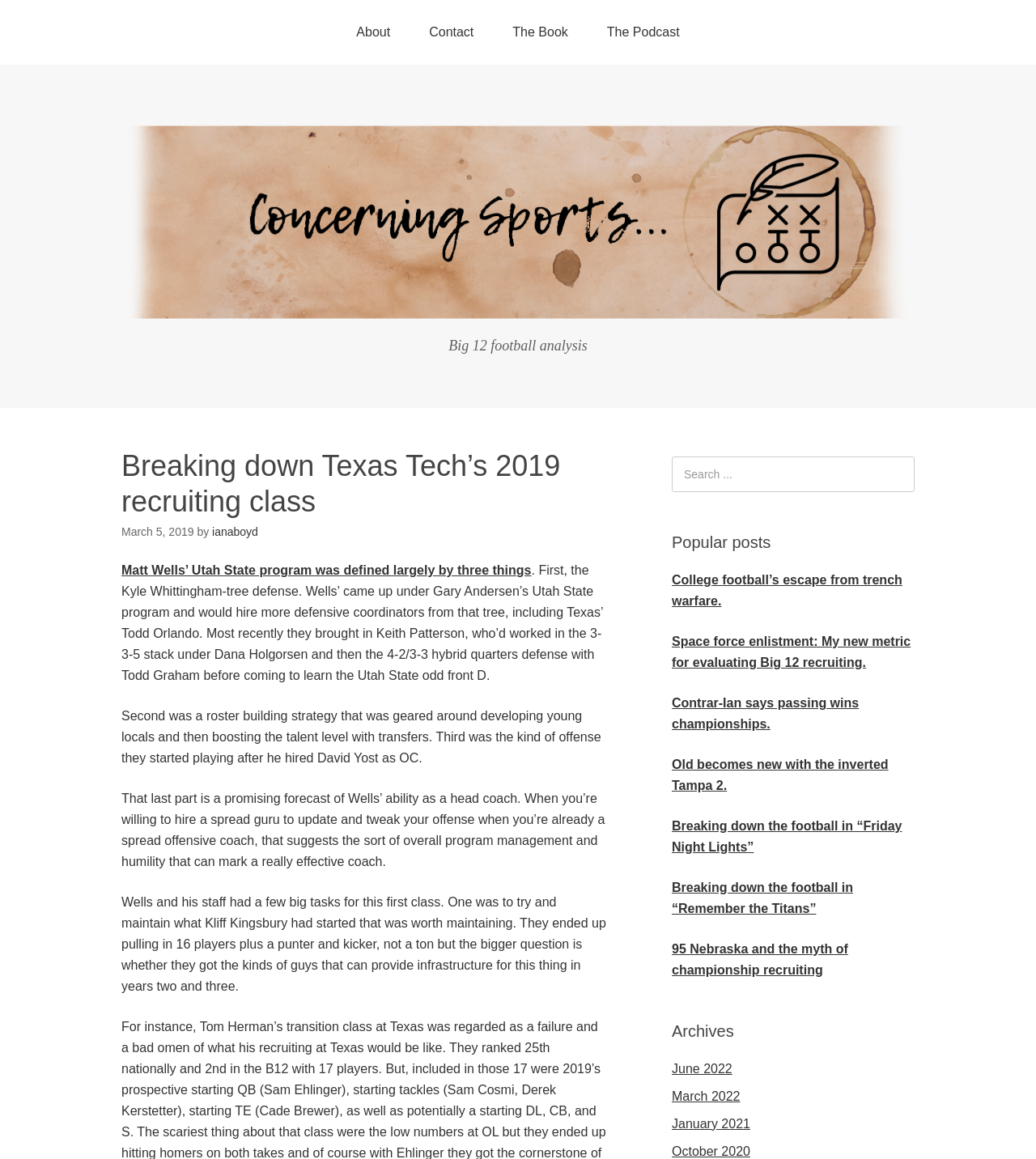Please find the bounding box coordinates of the element that needs to be clicked to perform the following instruction: "Browse categories under Art". The bounding box coordinates should be four float numbers between 0 and 1, represented as [left, top, right, bottom].

None